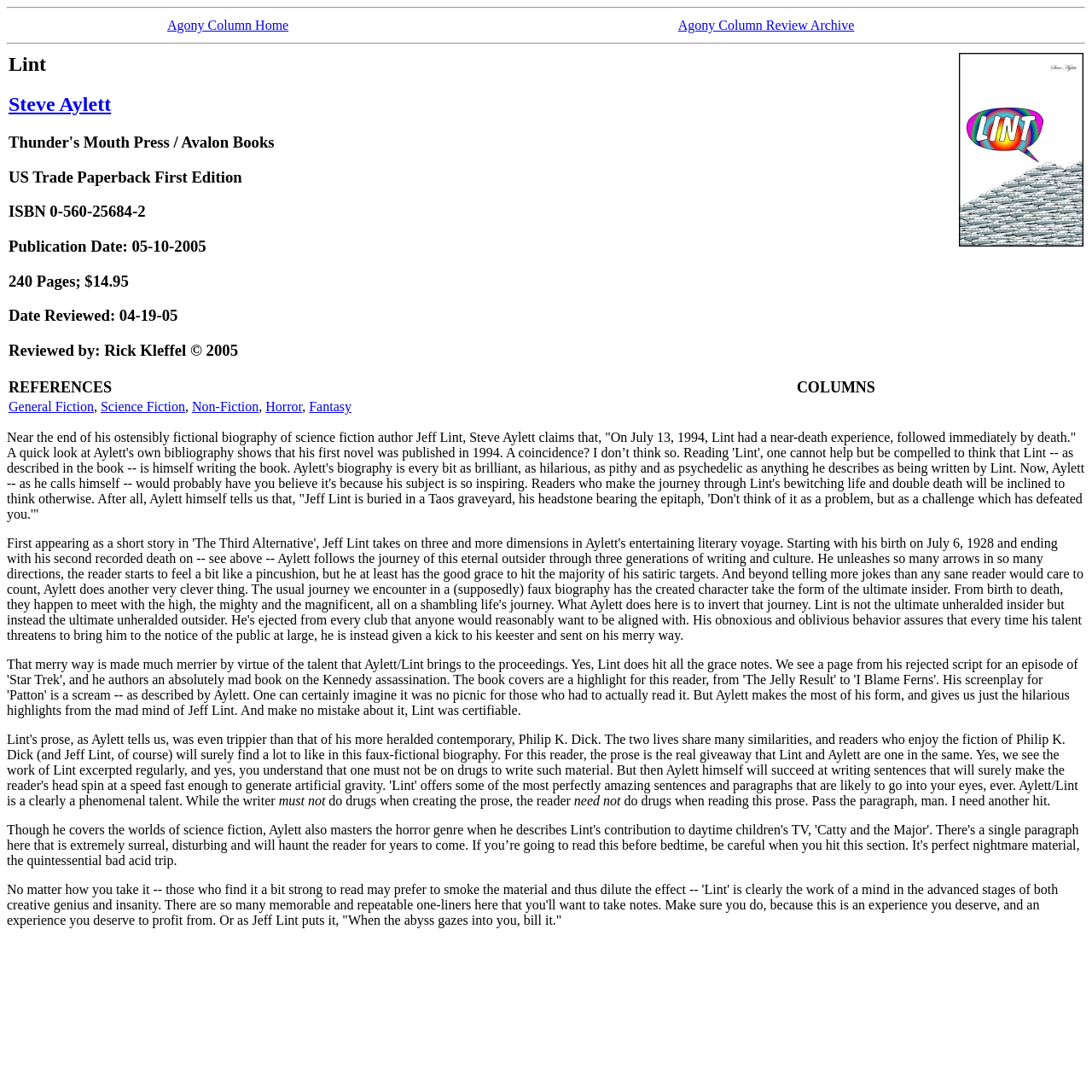Identify the bounding box coordinates for the element you need to click to achieve the following task: "Click on Agony Column Review Archive". Provide the bounding box coordinates as four float numbers between 0 and 1, in the form [left, top, right, bottom].

[0.621, 0.016, 0.782, 0.03]